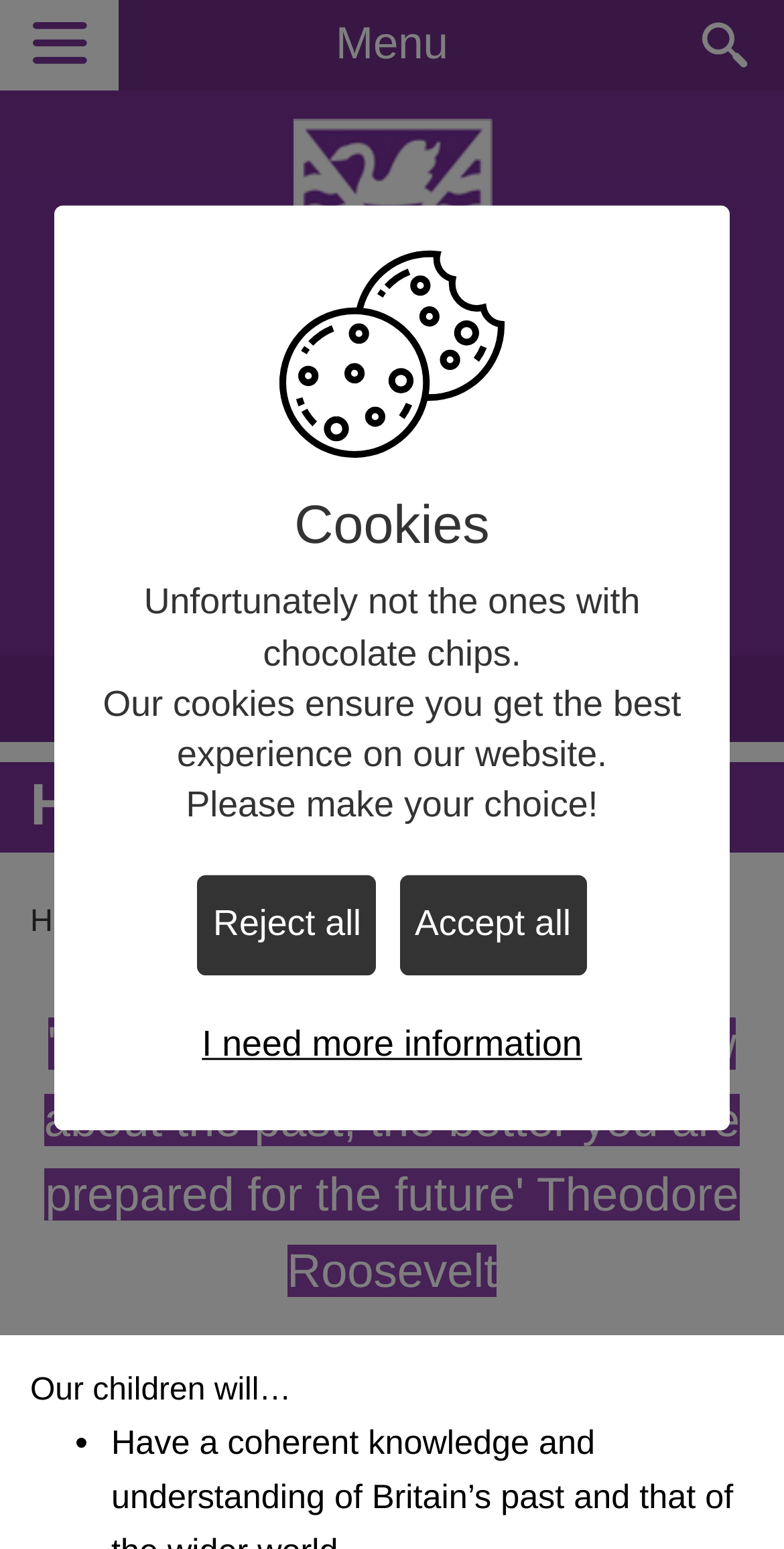Look at the image and give a detailed response to the following question: What is the first item in the menu?

The question can be answered by looking at the link 'Home Page' which is the first item in the menu.